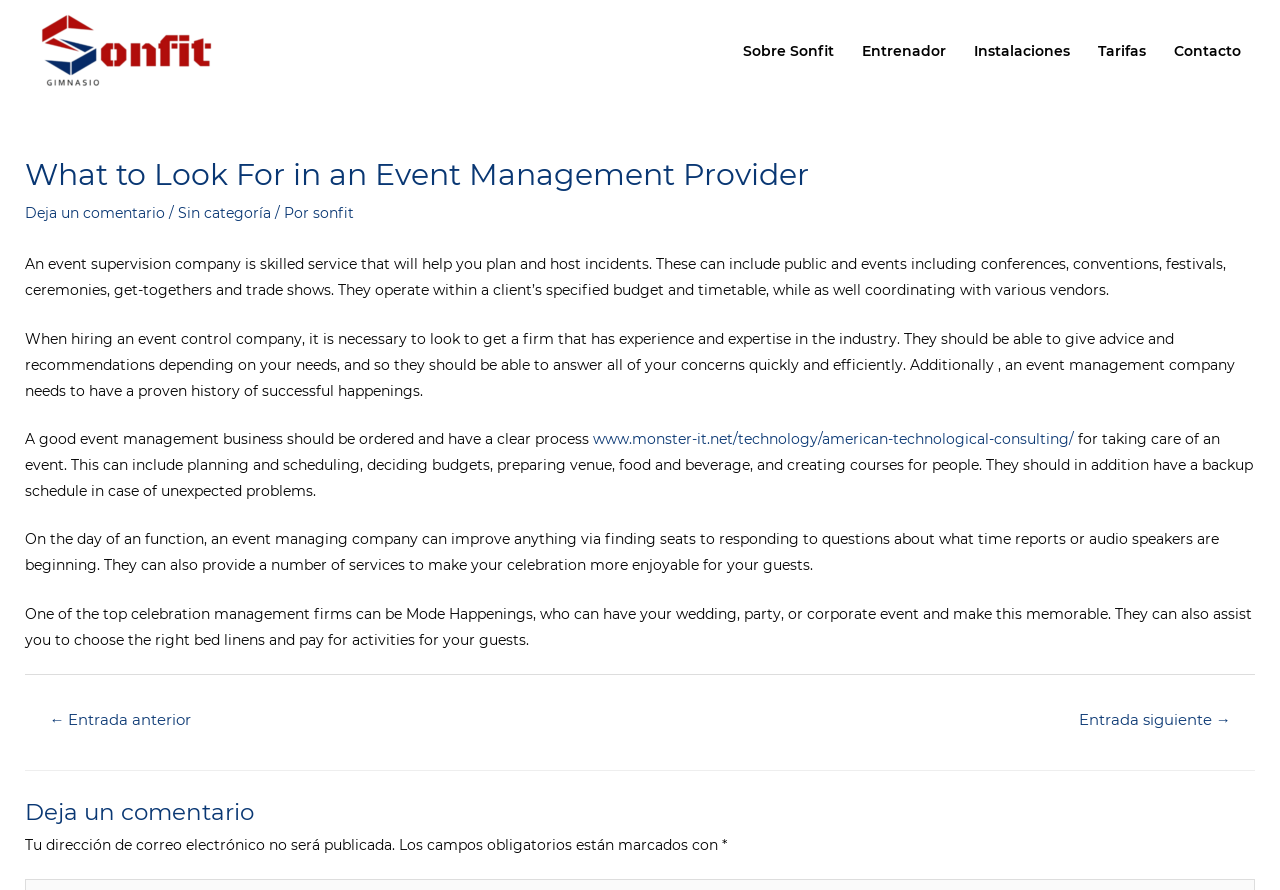Locate the bounding box coordinates of the region to be clicked to comply with the following instruction: "Like this post". The coordinates must be four float numbers between 0 and 1, in the form [left, top, right, bottom].

None